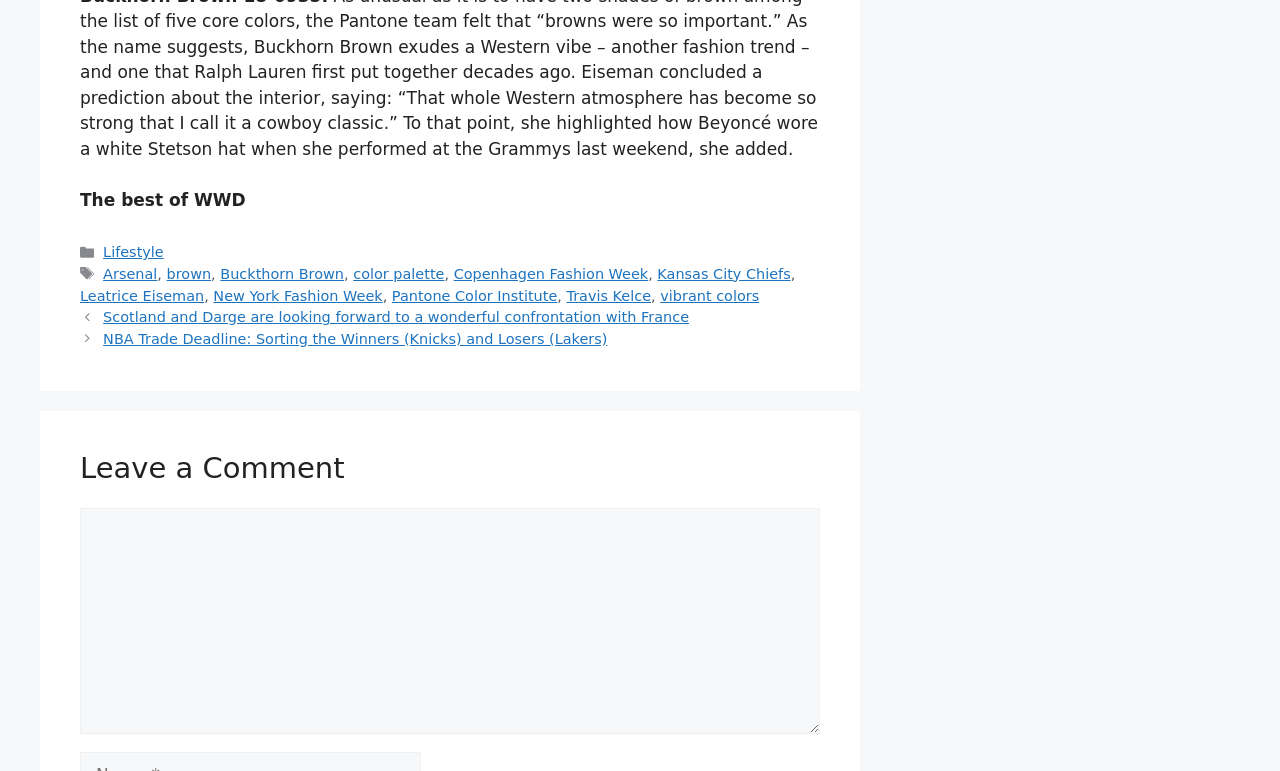Locate the bounding box coordinates of the element that should be clicked to fulfill the instruction: "Click on the 'Scotland and Darge are looking forward to a wonderful confrontation with France' link".

[0.081, 0.401, 0.538, 0.422]